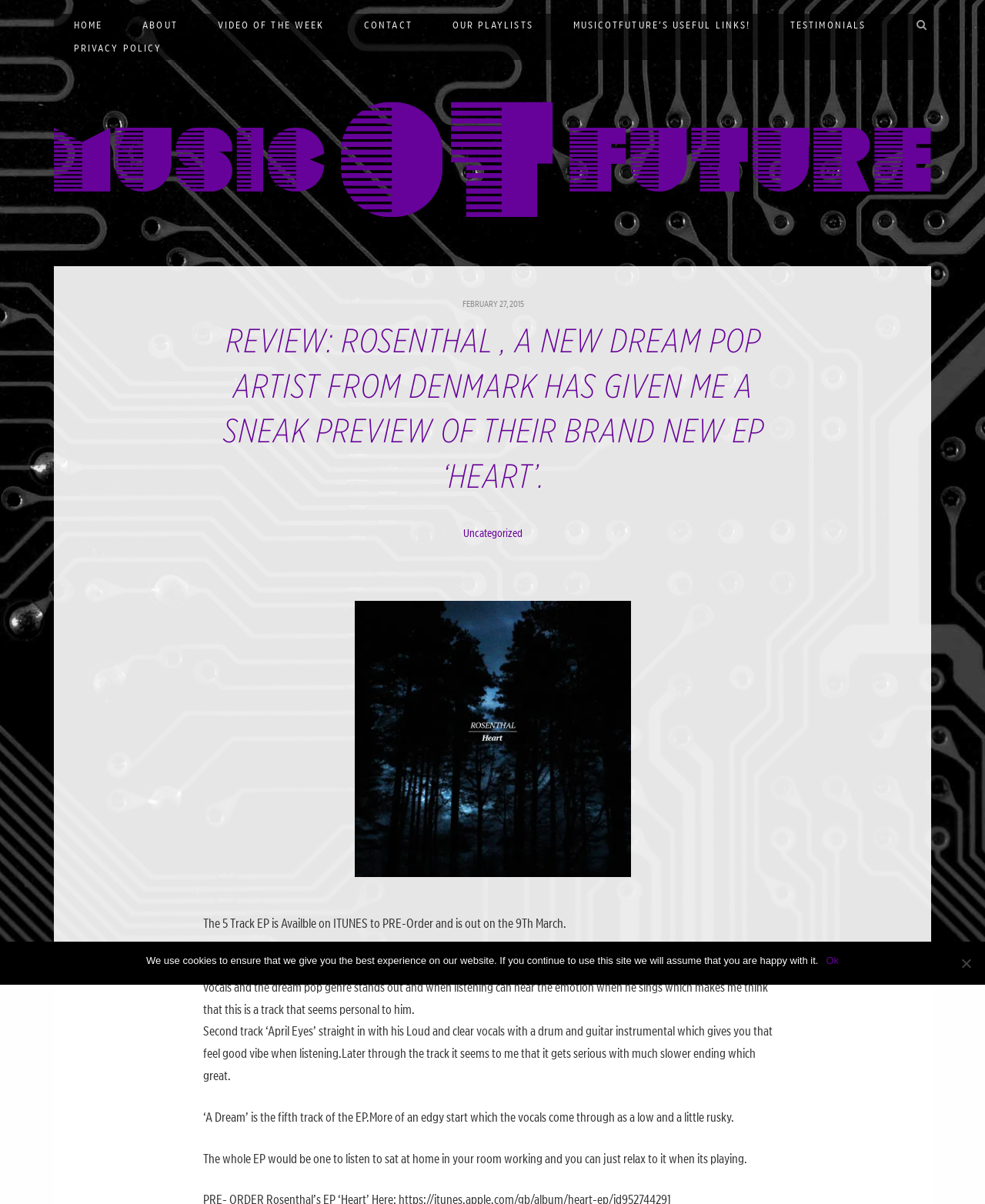Show the bounding box coordinates for the element that needs to be clicked to execute the following instruction: "Click the 'Rosenthal-Heart-Cover' image". Provide the coordinates in the form of four float numbers between 0 and 1, i.e., [left, top, right, bottom].

[0.36, 0.499, 0.64, 0.729]